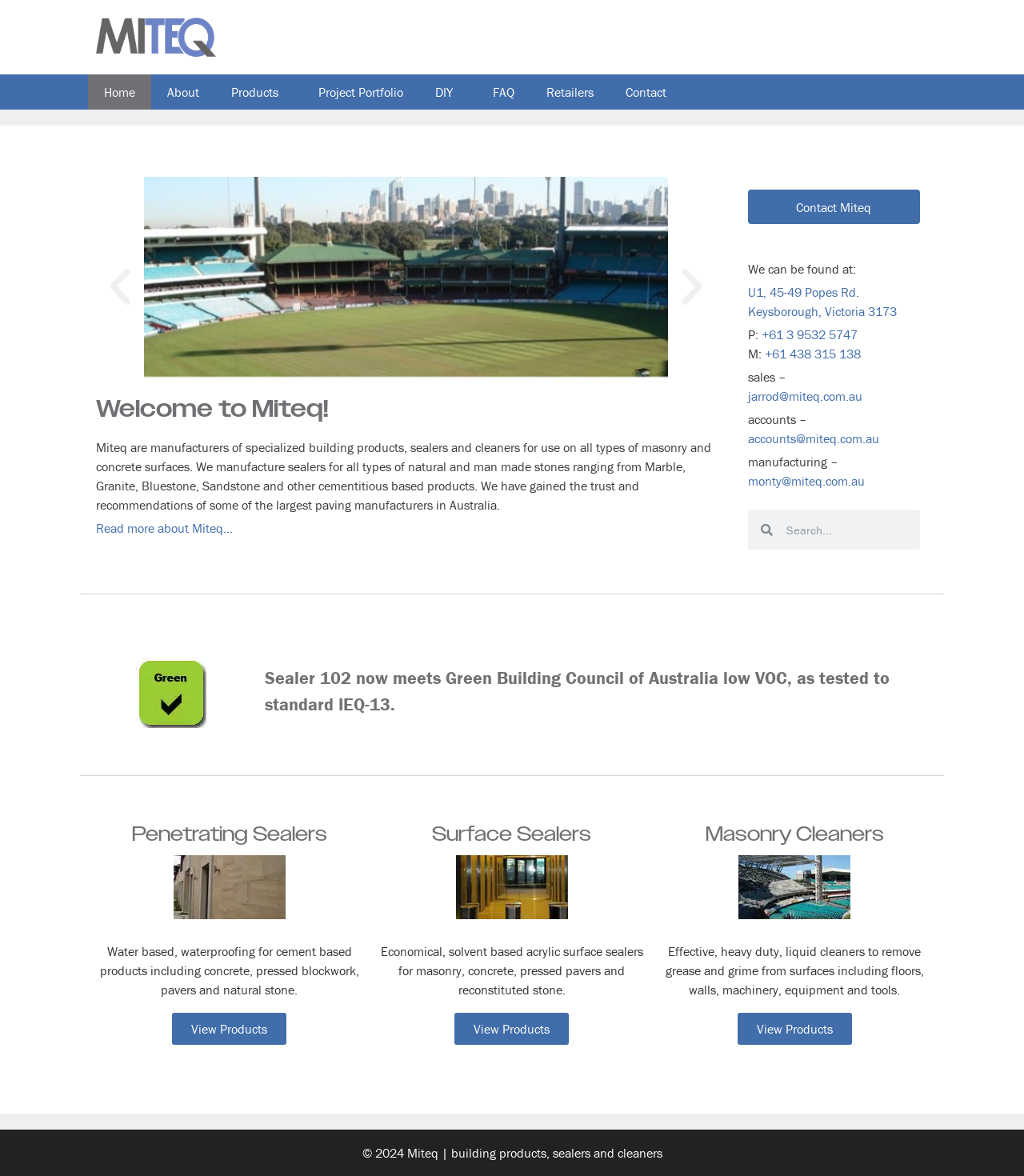What is the name of Miteq's product that meets Green Building Council of Australia low VOC?
Look at the screenshot and respond with a single word or phrase.

Sealer 102